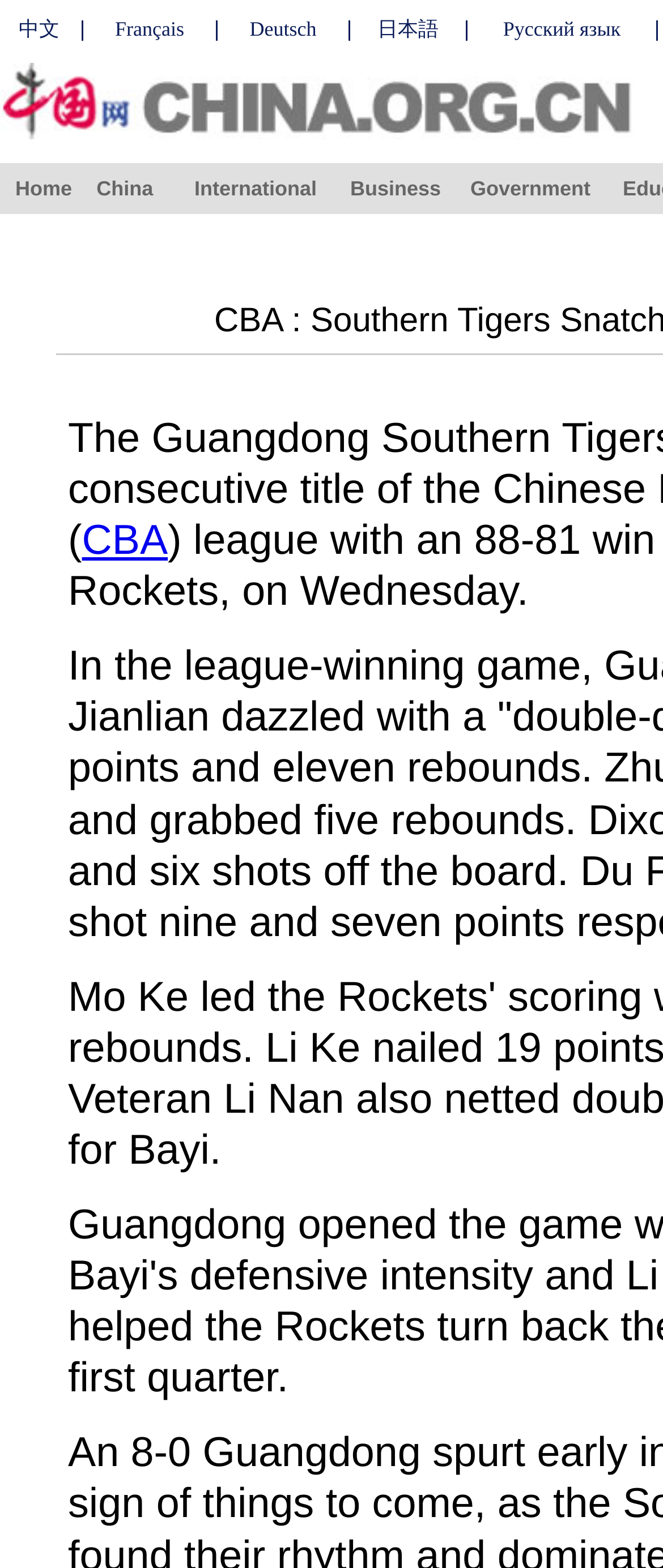Describe the entire webpage, focusing on both content and design.

The webpage is about the Chinese Basketball Association (CBA) and features the Southern Tigers winning their 3rd consecutive title. At the top left corner, there are several language options, including Chinese, French, German, Japanese, and Russian, each accompanied by a small flag icon. 

Below the language options, there is a large banner image that spans almost the entire width of the page. 

Underneath the banner, there is a navigation menu with five main categories: Home, China, International, Business, and Government. Each category is a clickable link.

On the right side of the navigation menu, there is a prominent link to the CBA, which is likely the main topic of the webpage. The webpage appears to be a news article or a report about the Southern Tigers' championship win, but the exact content of the article is not specified.